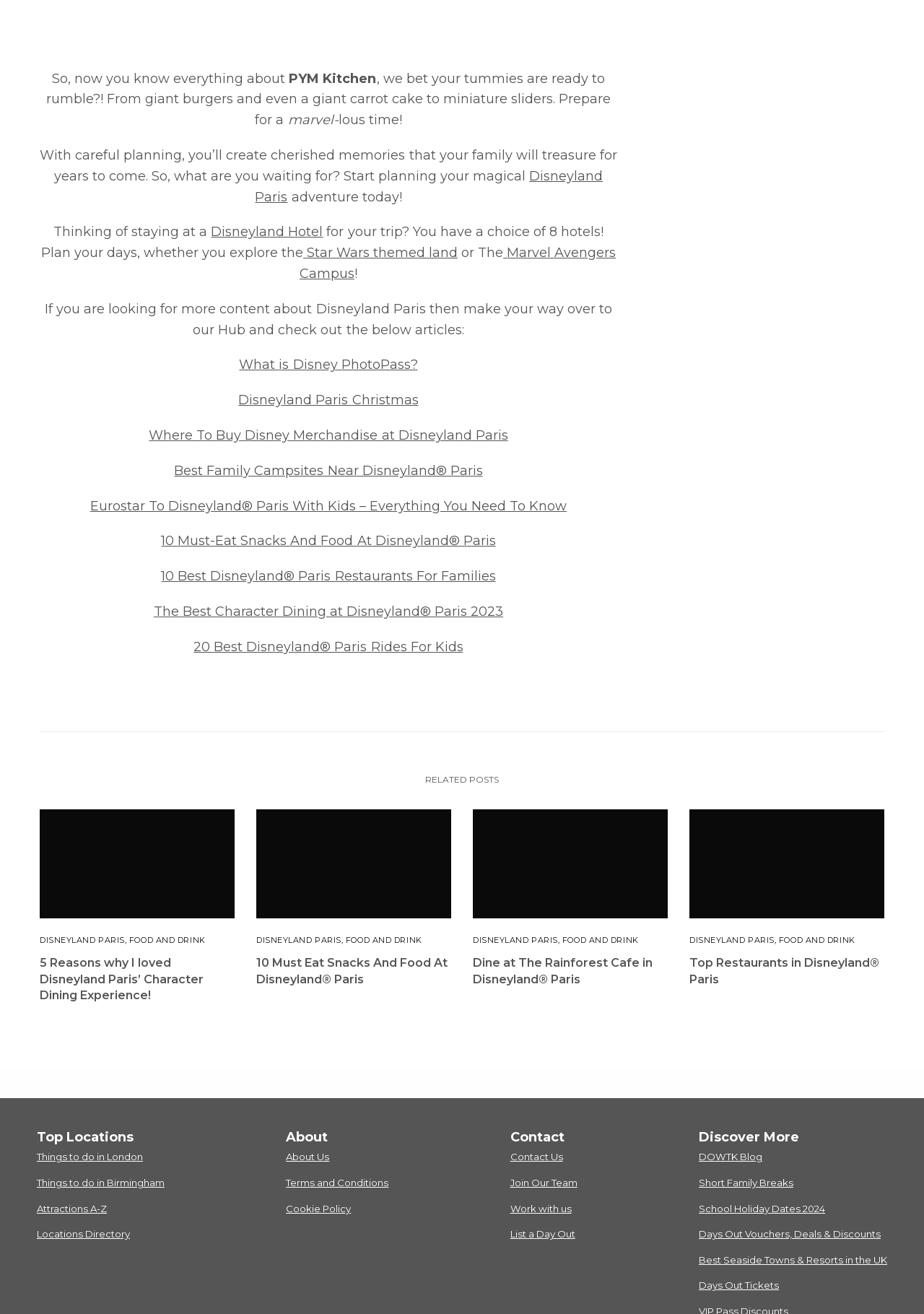Respond to the following query with just one word or a short phrase: 
What type of content is available on the 'DOWTK Blog'?

Days out and family breaks